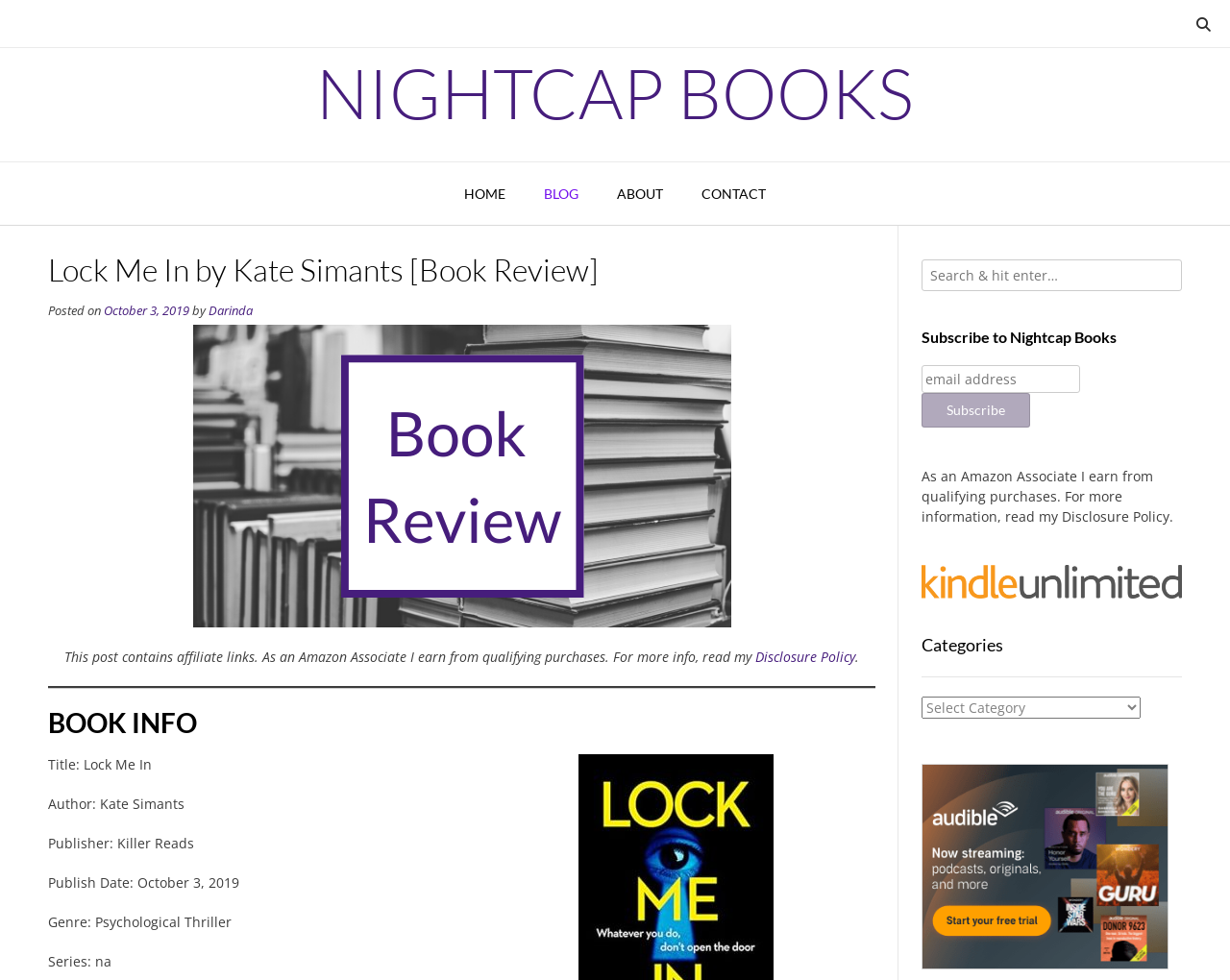Who is the author of the book?
Please provide a single word or phrase in response based on the screenshot.

Kate Simants